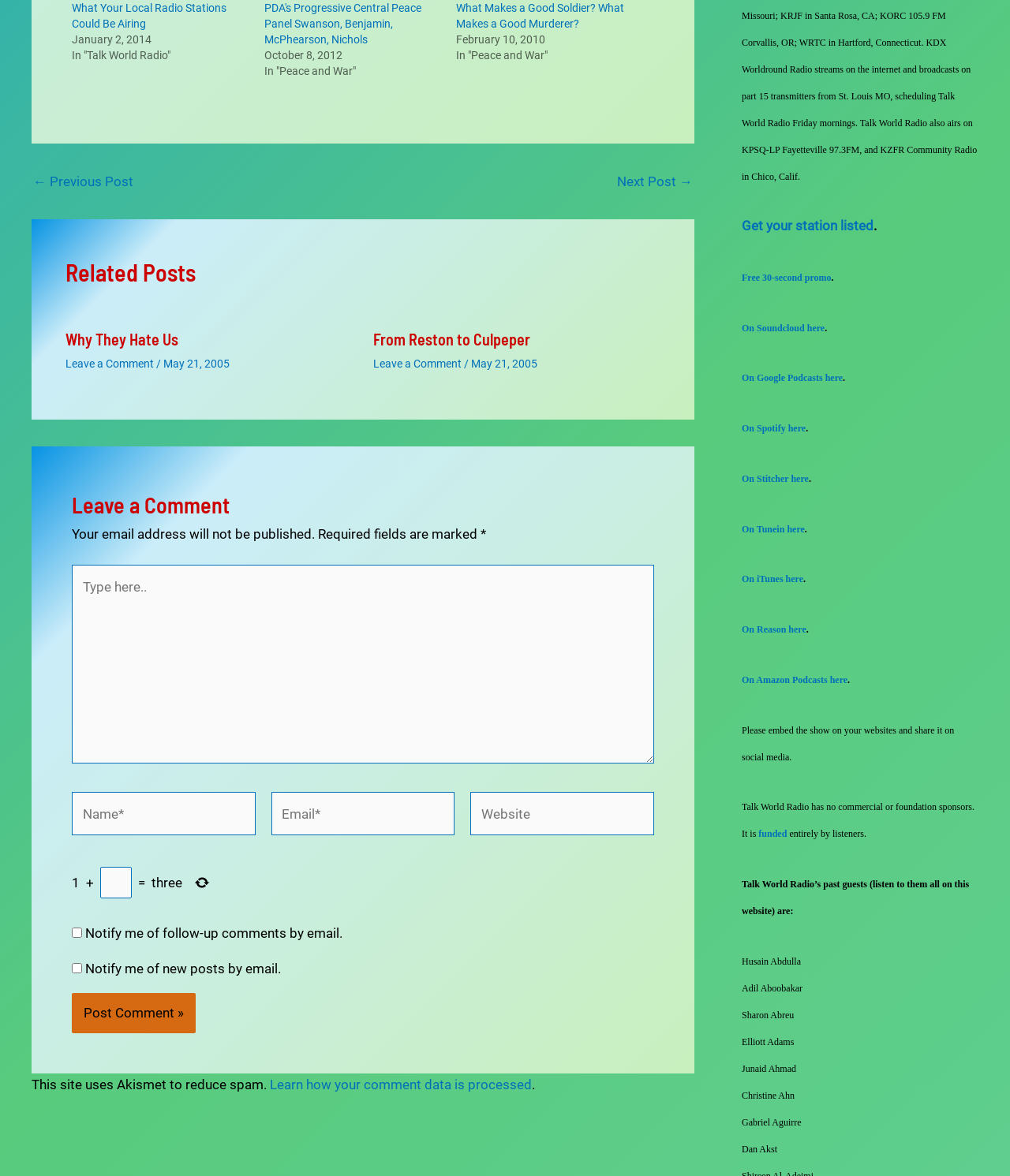Locate the bounding box for the described UI element: "From Reston to Culpeper". Ensure the coordinates are four float numbers between 0 and 1, formatted as [left, top, right, bottom].

[0.369, 0.28, 0.525, 0.296]